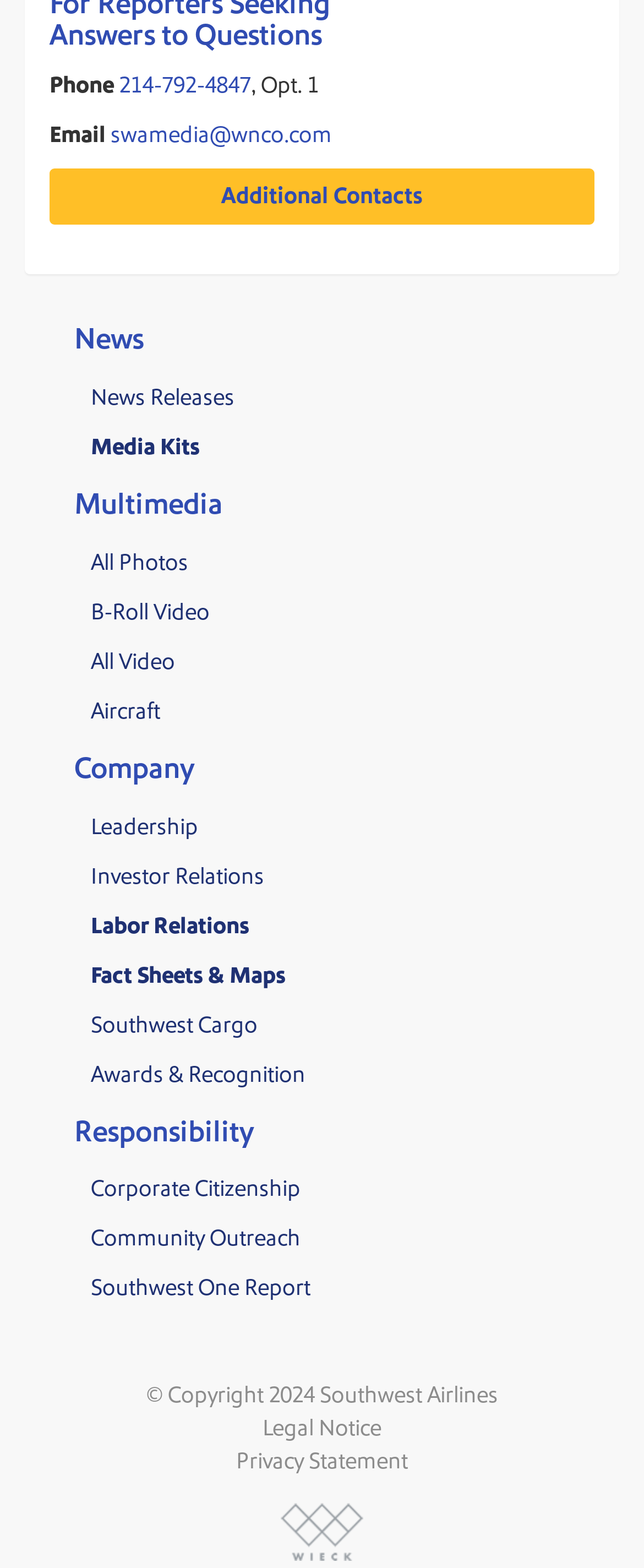Can you determine the bounding box coordinates of the area that needs to be clicked to fulfill the following instruction: "Explore multimedia"?

[0.115, 0.312, 0.885, 0.333]